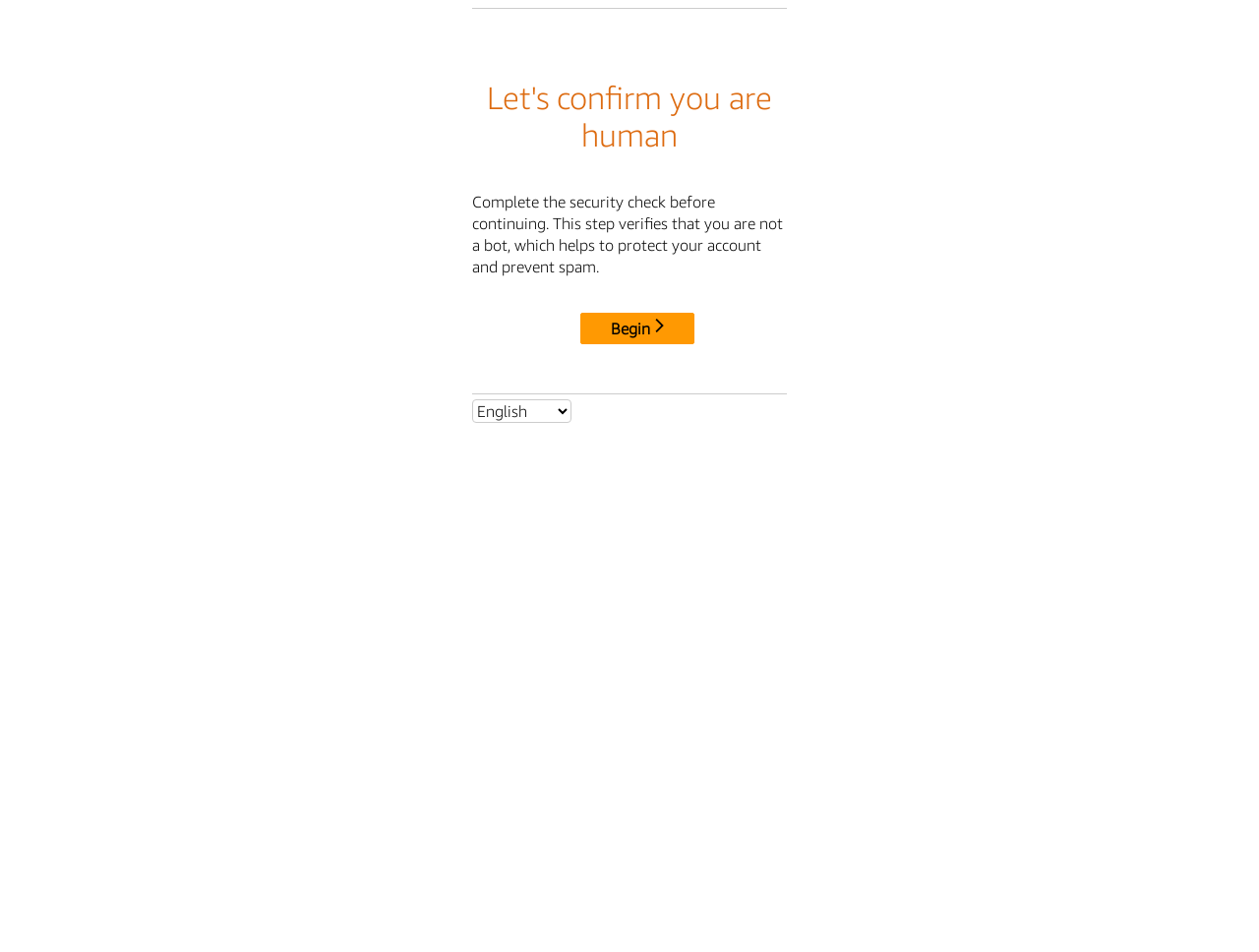Please identify the webpage's heading and generate its text content.

Let's confirm you are human